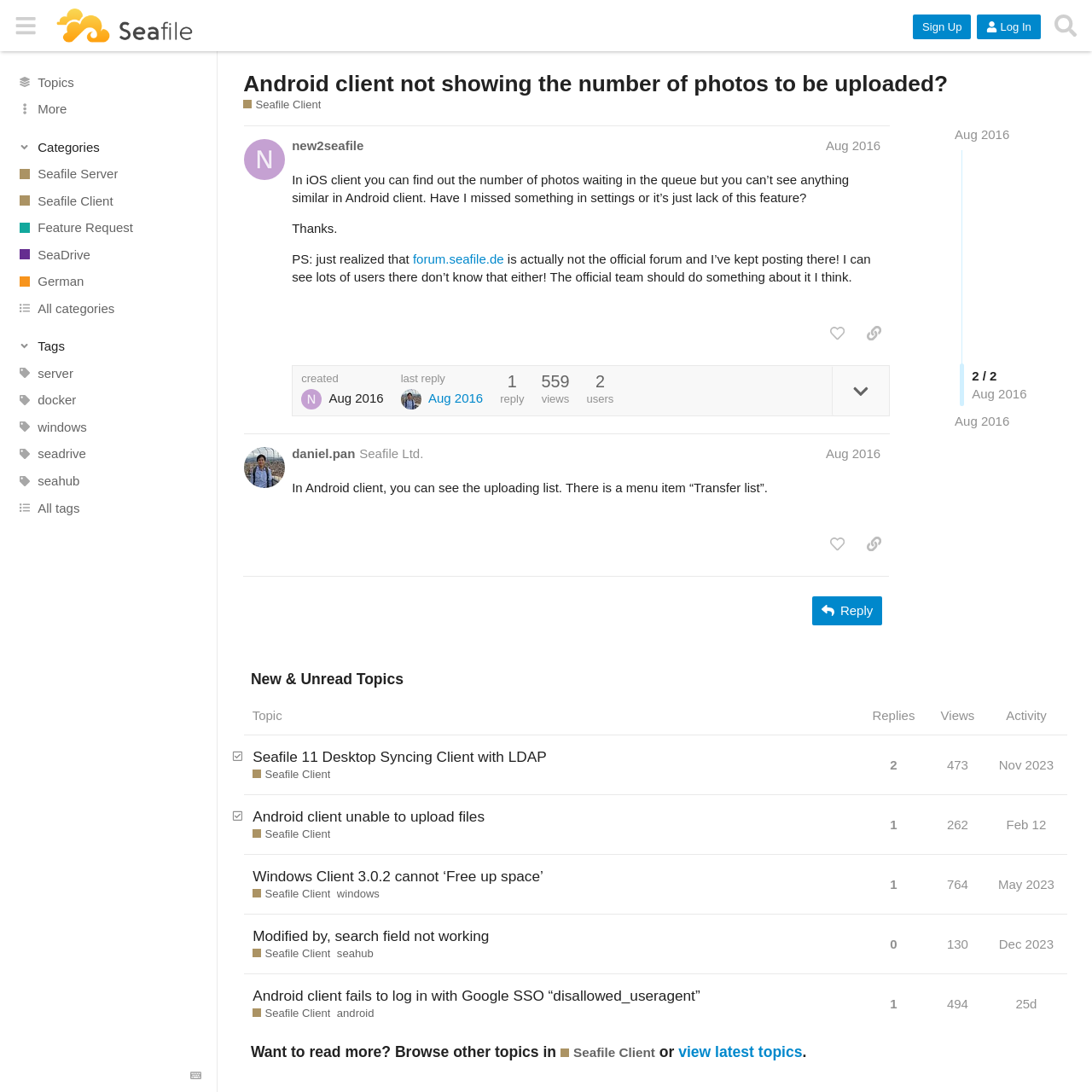Determine the bounding box coordinates for the region that must be clicked to execute the following instruction: "Search for topics".

[0.959, 0.007, 0.992, 0.04]